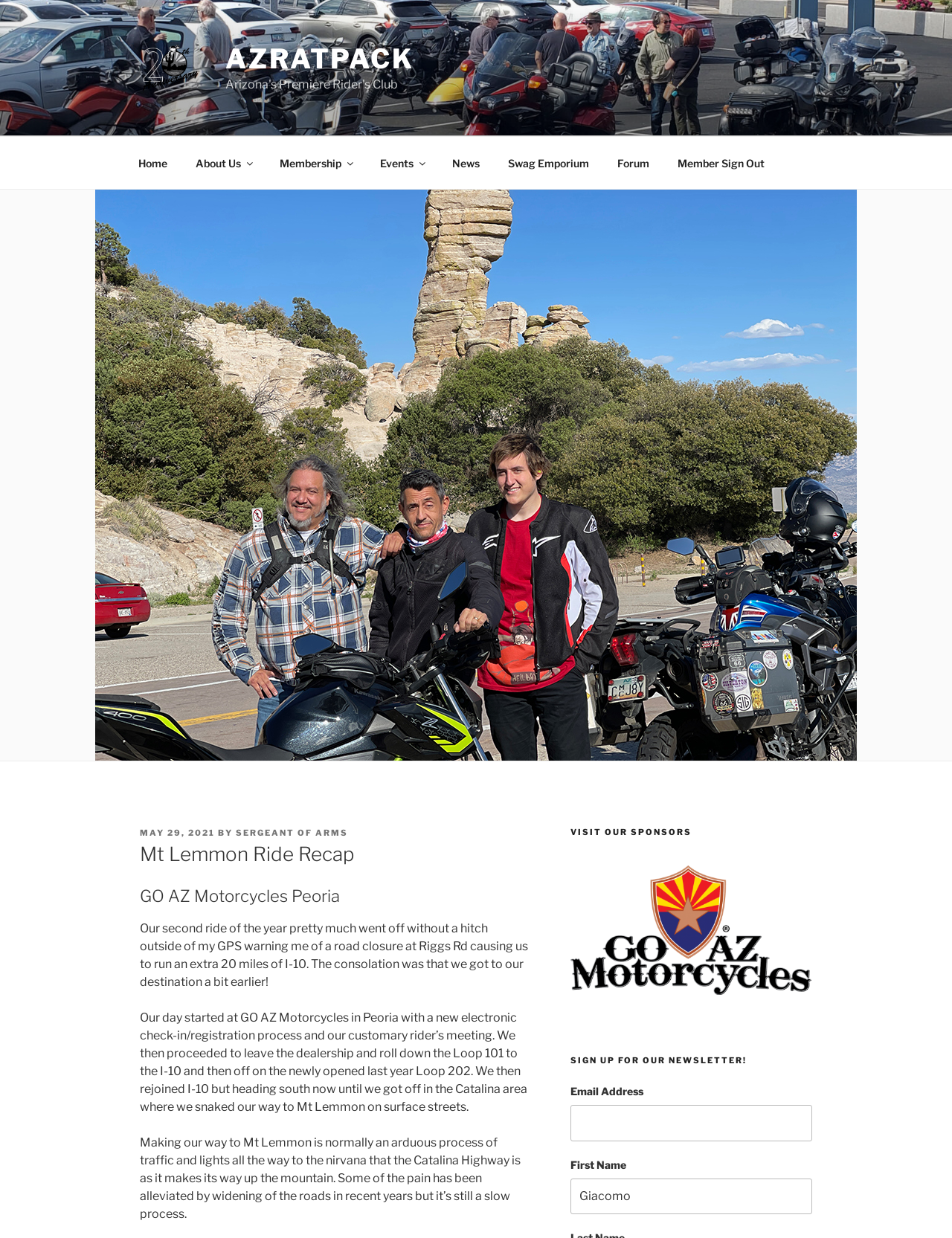Please answer the following query using a single word or phrase: 
What is the name of the motorcycle dealership mentioned in the article?

GO AZ Motorcycles